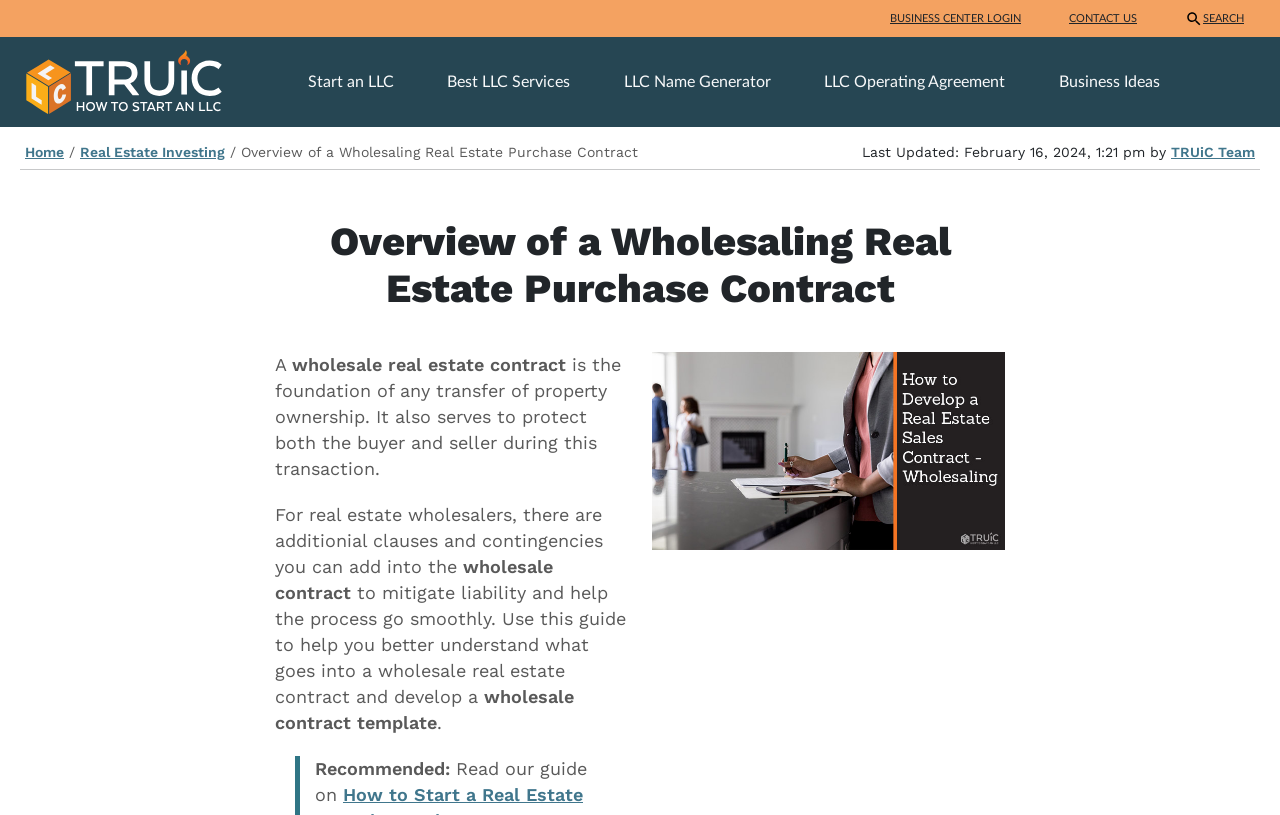Show me the bounding box coordinates of the clickable region to achieve the task as per the instruction: "search for something".

[0.92, 0.0, 0.978, 0.045]